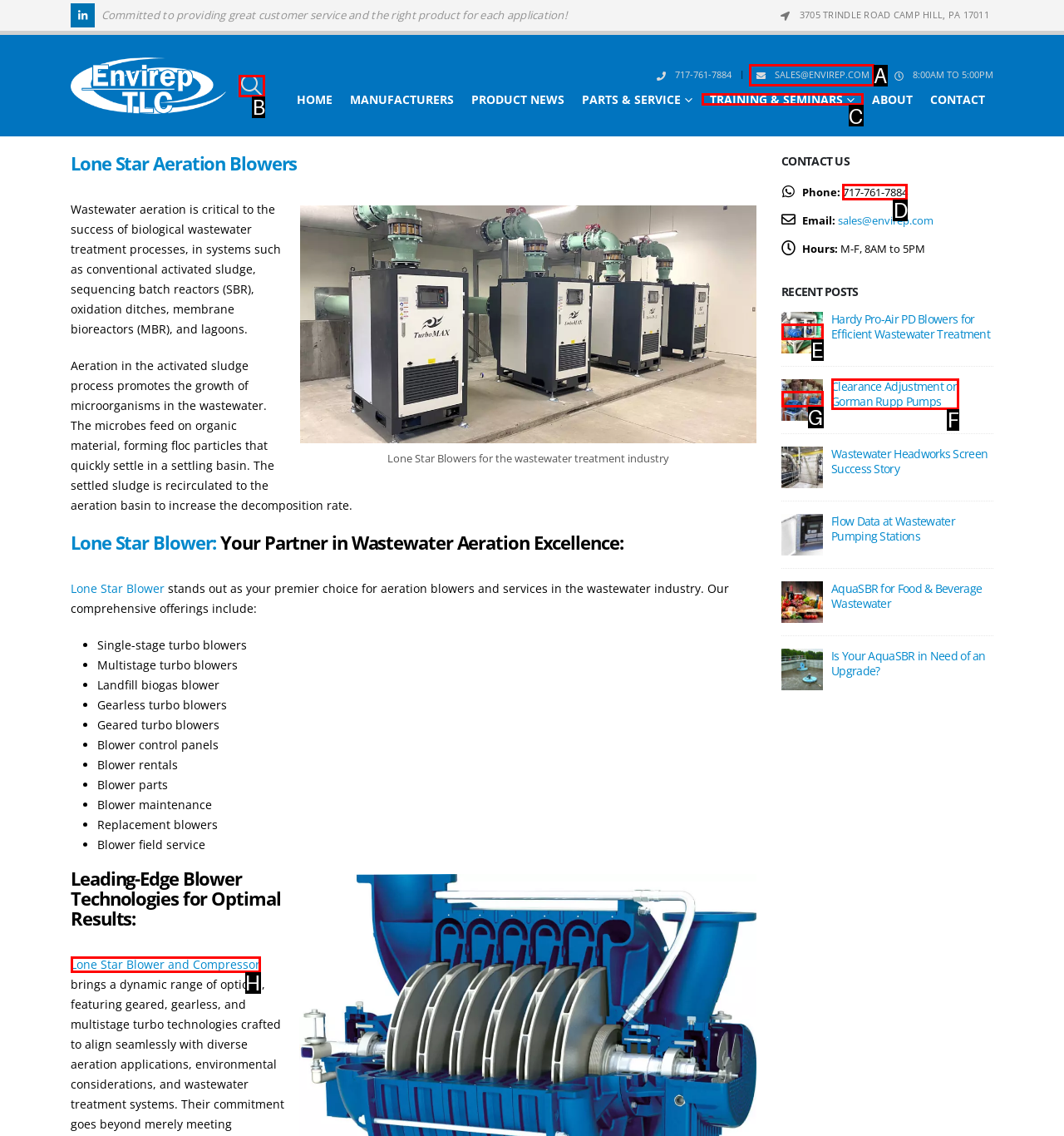Which option should be clicked to execute the task: Contact us by phone?
Reply with the letter of the chosen option.

D